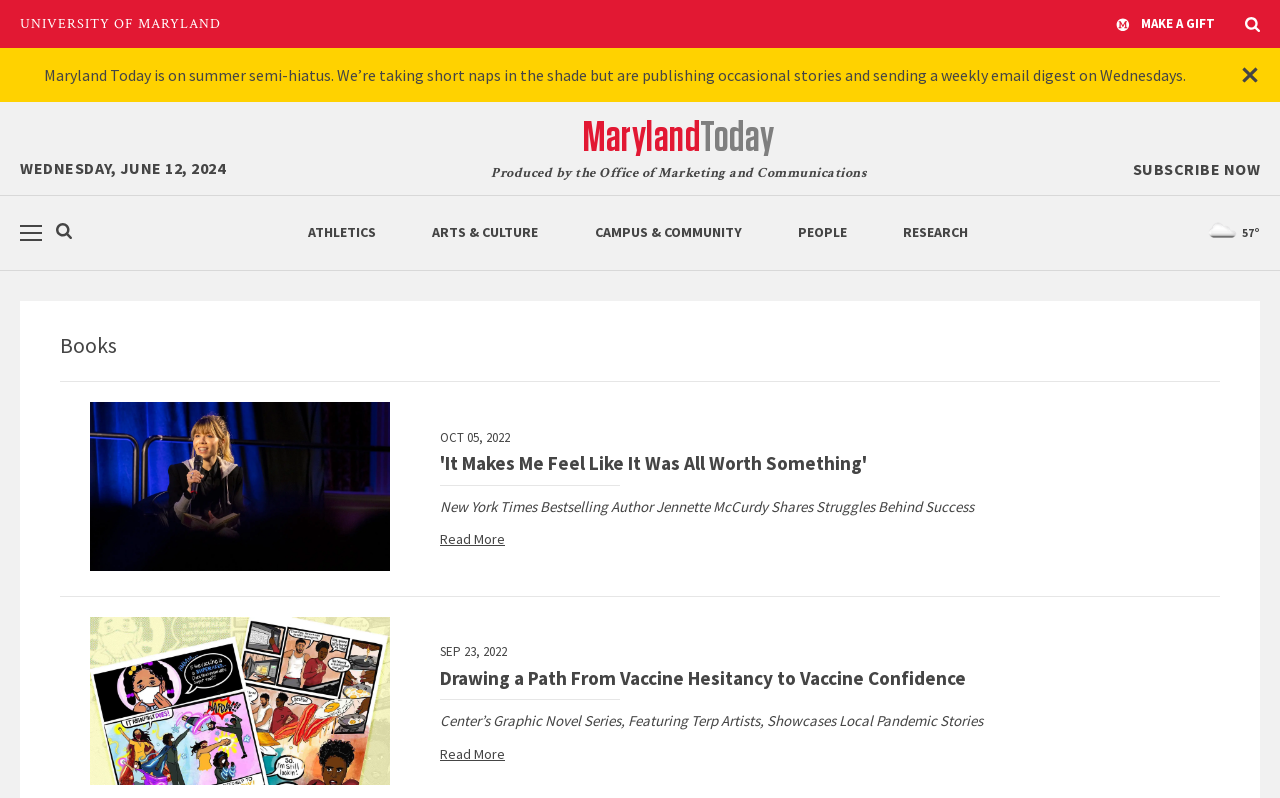Pinpoint the bounding box coordinates for the area that should be clicked to perform the following instruction: "Subscribe to the newsletter".

[0.885, 0.199, 0.984, 0.225]